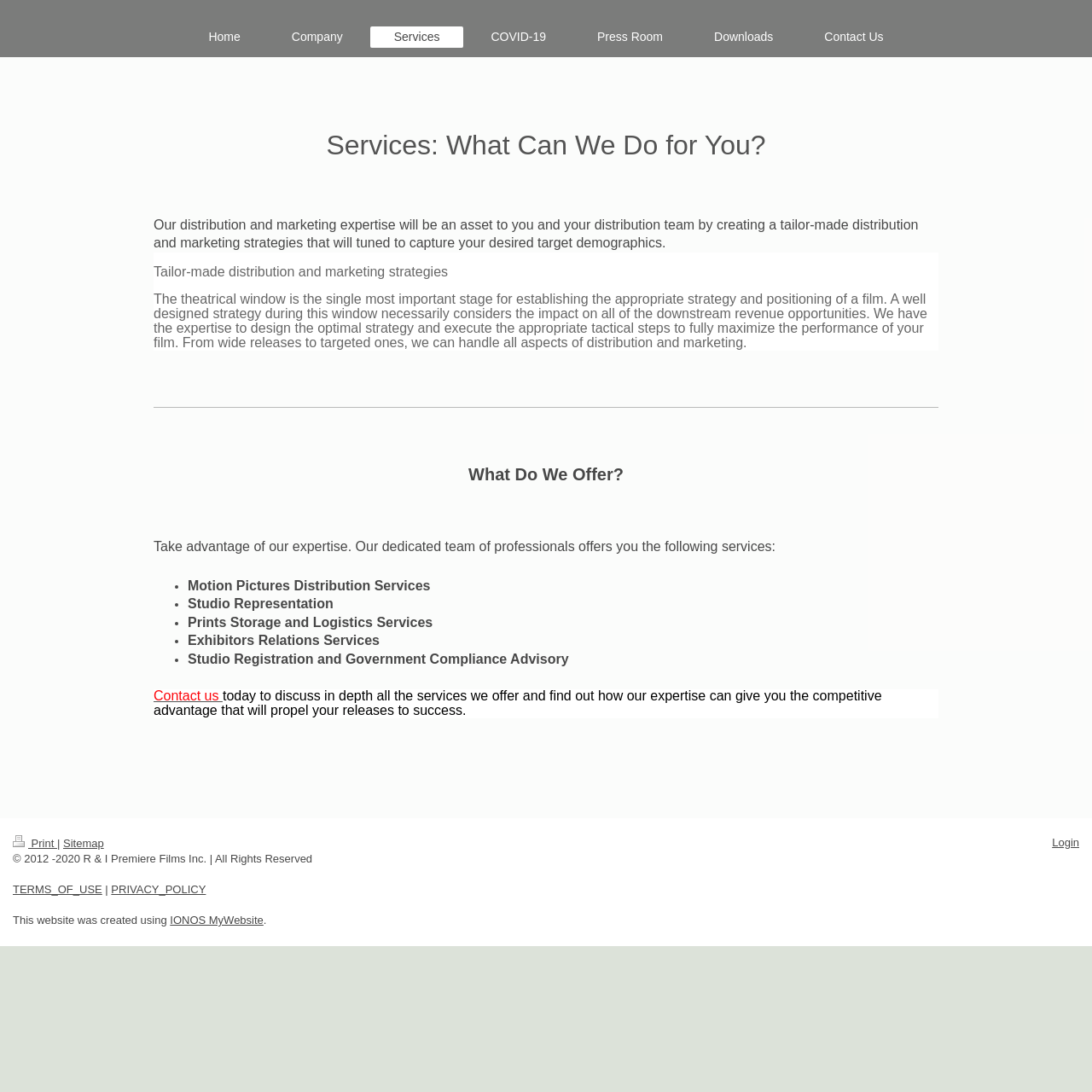Determine the bounding box for the UI element as described: "Sitemap". The coordinates should be represented as four float numbers between 0 and 1, formatted as [left, top, right, bottom].

[0.058, 0.766, 0.095, 0.778]